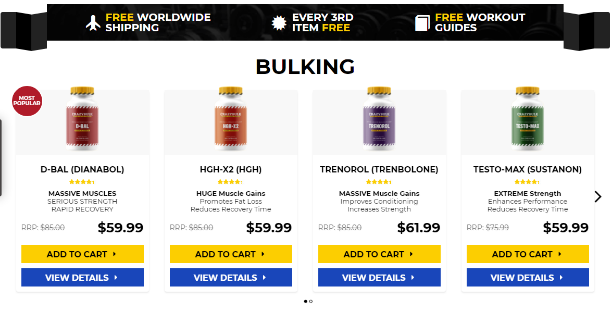Give a concise answer of one word or phrase to the question: 
How many products are featured on this page?

4